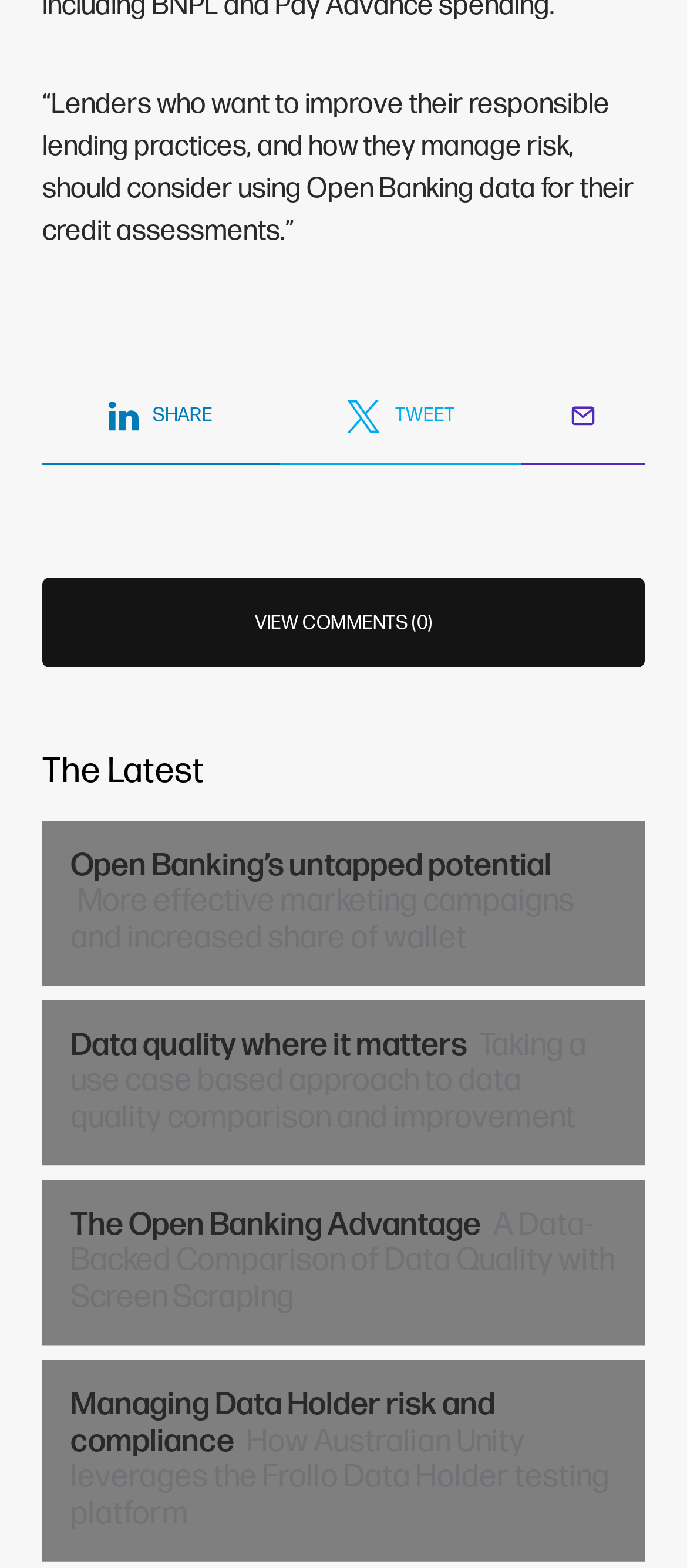What social media platforms are available for sharing?
Please use the image to provide a one-word or short phrase answer.

SHARE, TWEET, and others